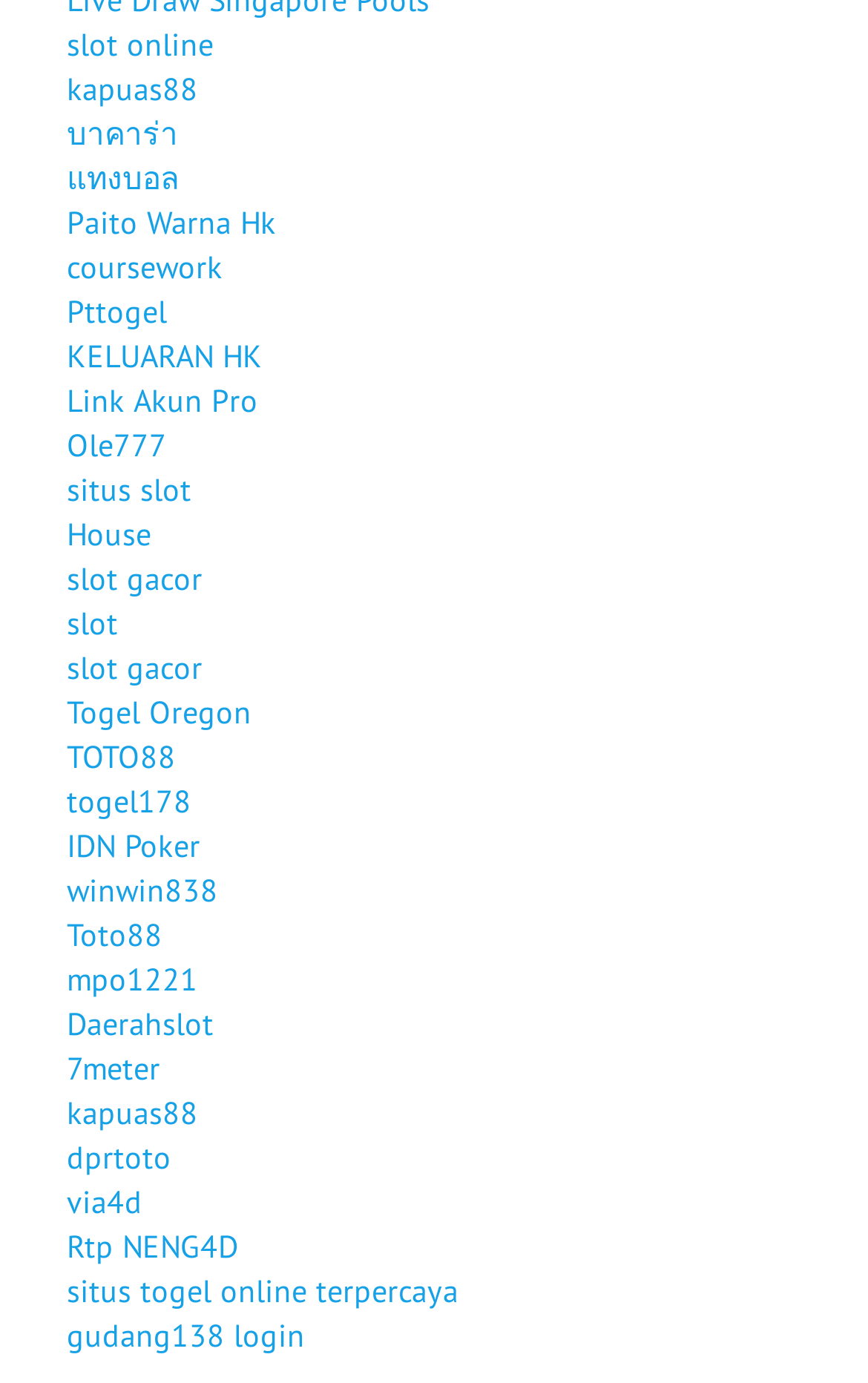From the image, can you give a detailed response to the question below:
What is the theme of the website?

Based on the links provided on the webpage, it appears that the website is primarily focused on online gaming and casino activities. The presence of links with keywords like 'slot online', 'baccara', 'togel', and 'poker' suggests that the website is designed to provide access to various online gaming platforms and resources.